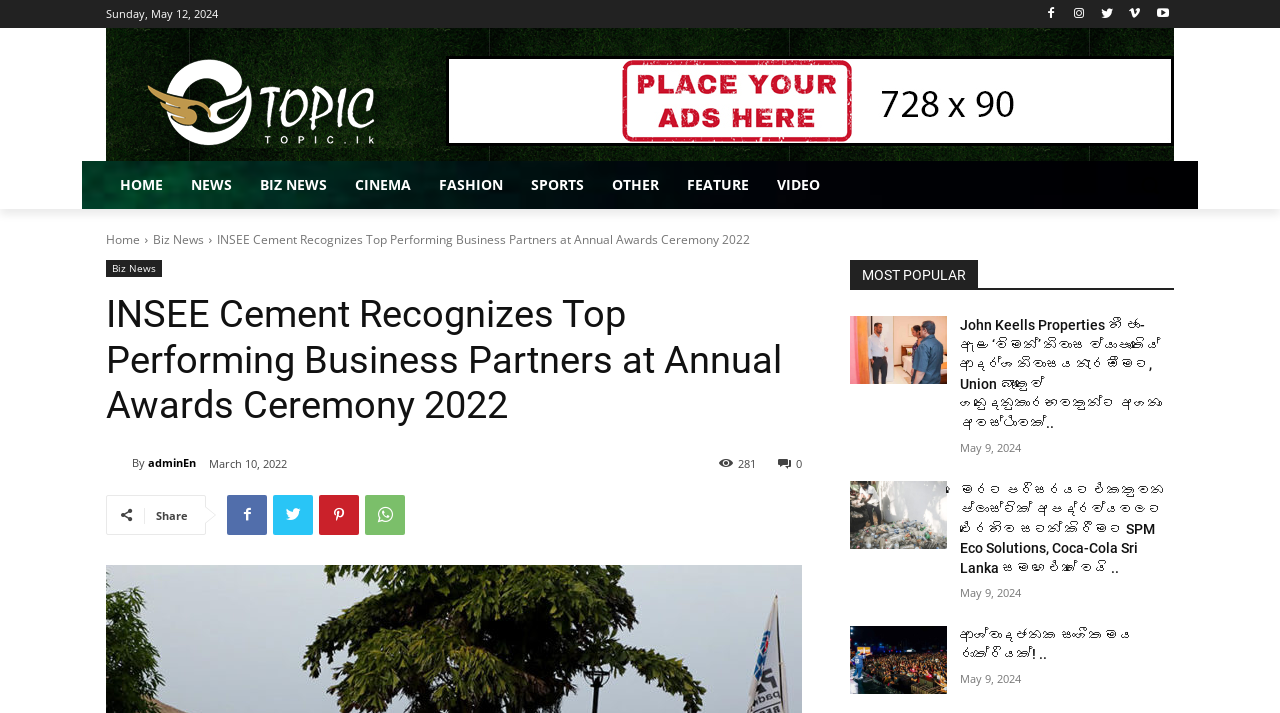How many social media sharing options are available?
Please use the visual content to give a single word or phrase answer.

4